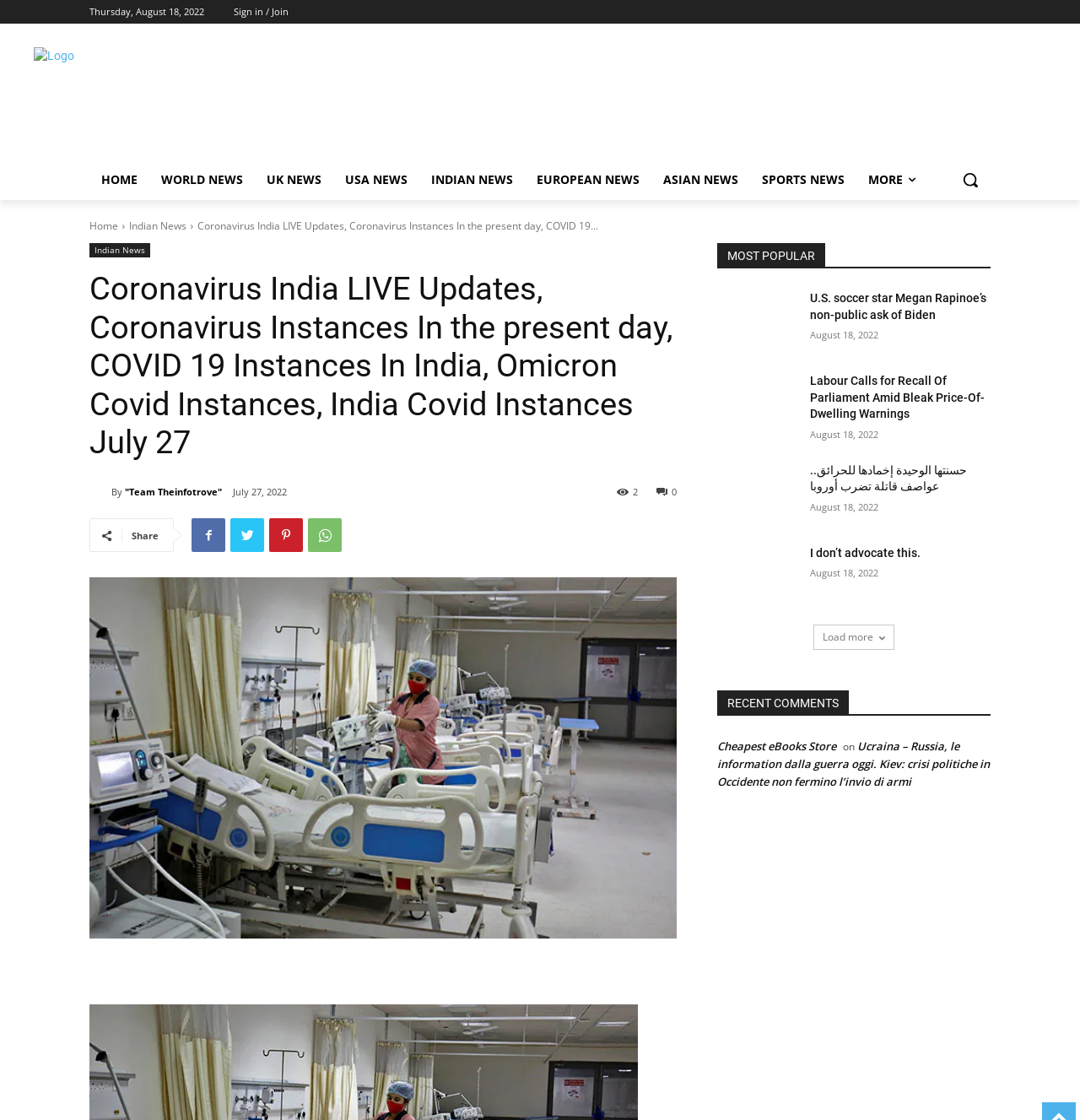Pinpoint the bounding box coordinates of the element that must be clicked to accomplish the following instruction: "Load more news". The coordinates should be in the format of four float numbers between 0 and 1, i.e., [left, top, right, bottom].

[0.753, 0.558, 0.828, 0.58]